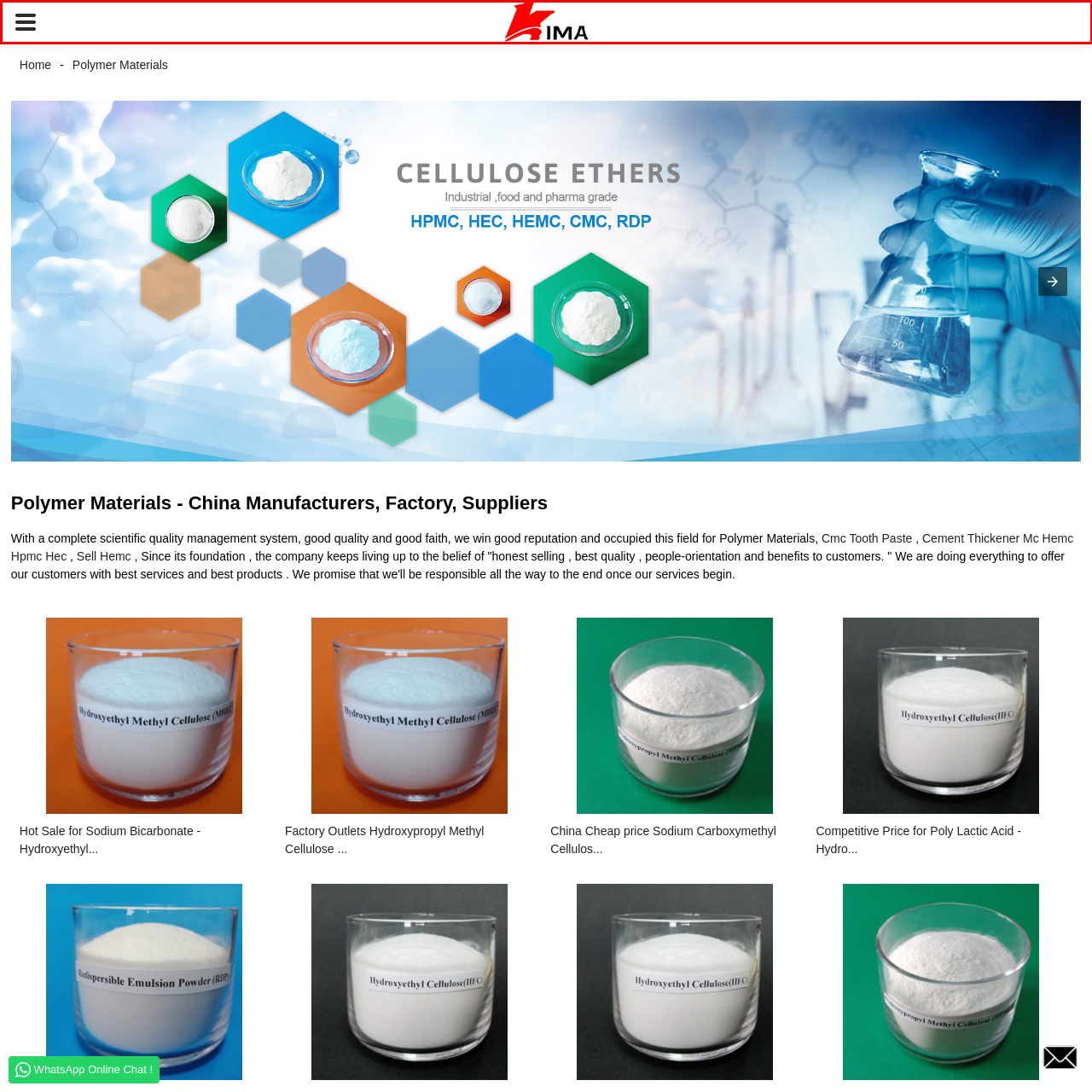What color is used to capture attention in the logo?
Pay attention to the image surrounded by the red bounding box and answer the question in detail based on the image.

The logo incorporates a vibrant red color that captures attention, paired with bold black lettering that conveys a sense of strength and reliability.